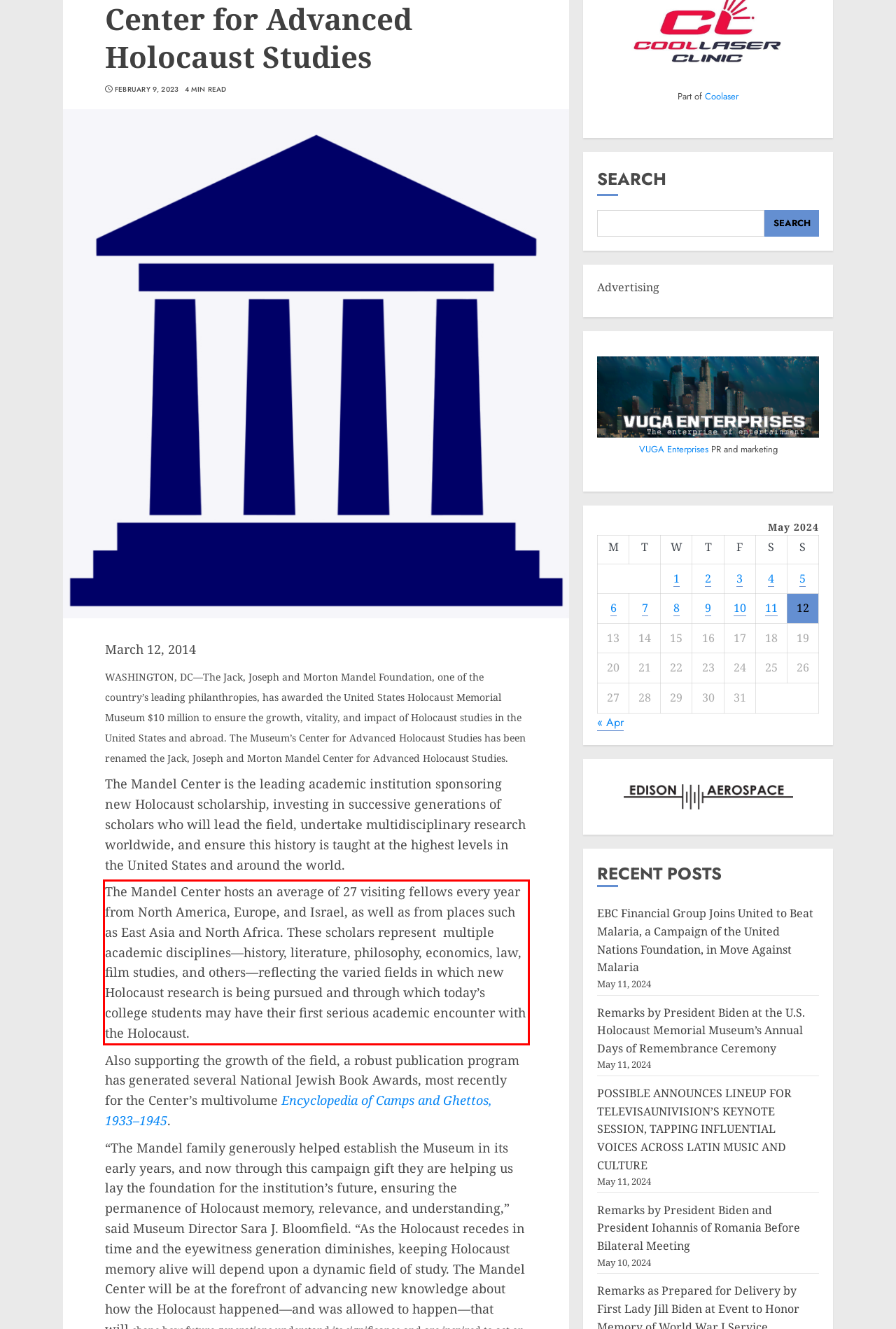Please recognize and transcribe the text located inside the red bounding box in the webpage image.

The Mandel Center hosts an average of 27 visiting fellows every year from North America, Europe, and Israel, as well as from places such as East Asia and North Africa. These scholars represent multiple academic disciplines—history, literature, philosophy, economics, law, film studies, and others—reflecting the varied fields in which new Holocaust research is being pursued and through which today’s college students may have their first serious academic encounter with the Holocaust.